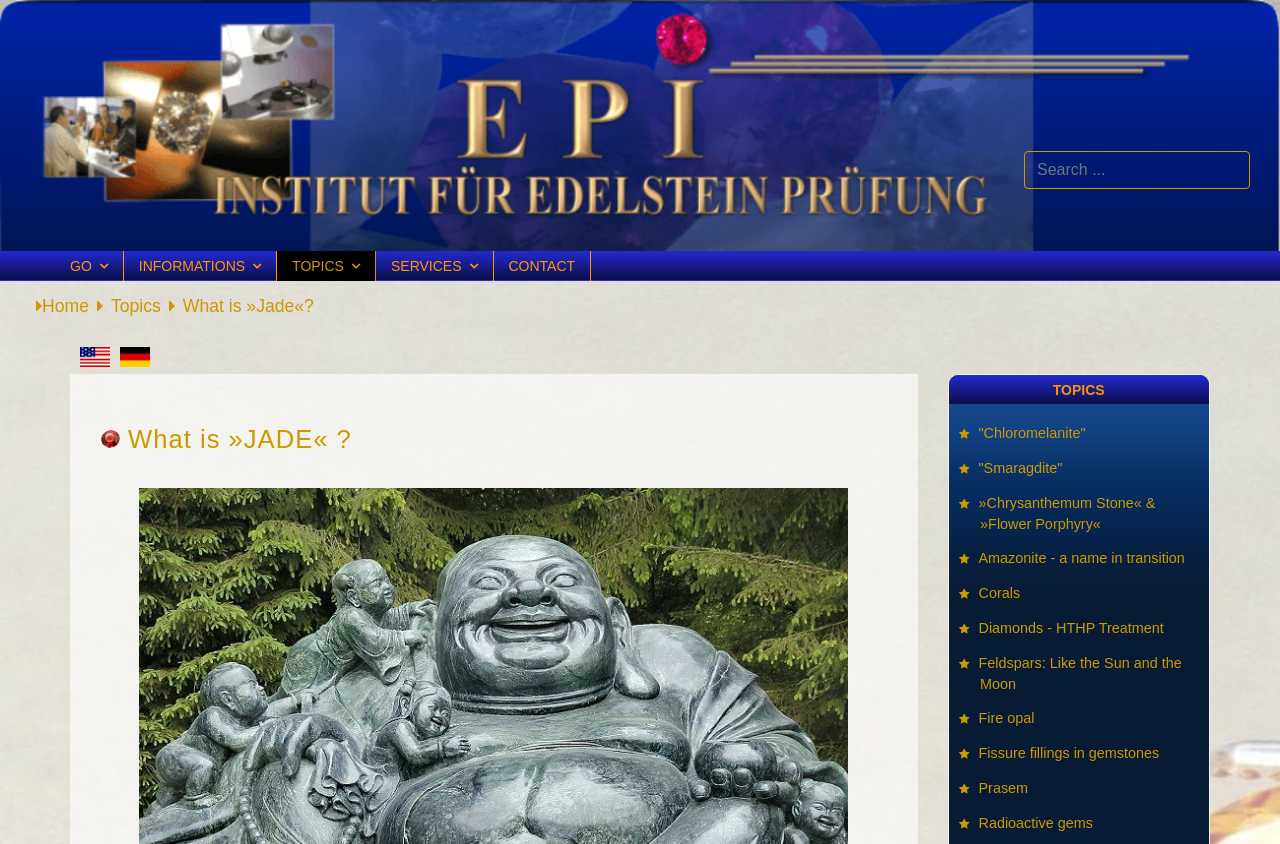What is the text on the top-left corner of the webpage?
Look at the image and provide a short answer using one word or a phrase.

What is »Jade«?